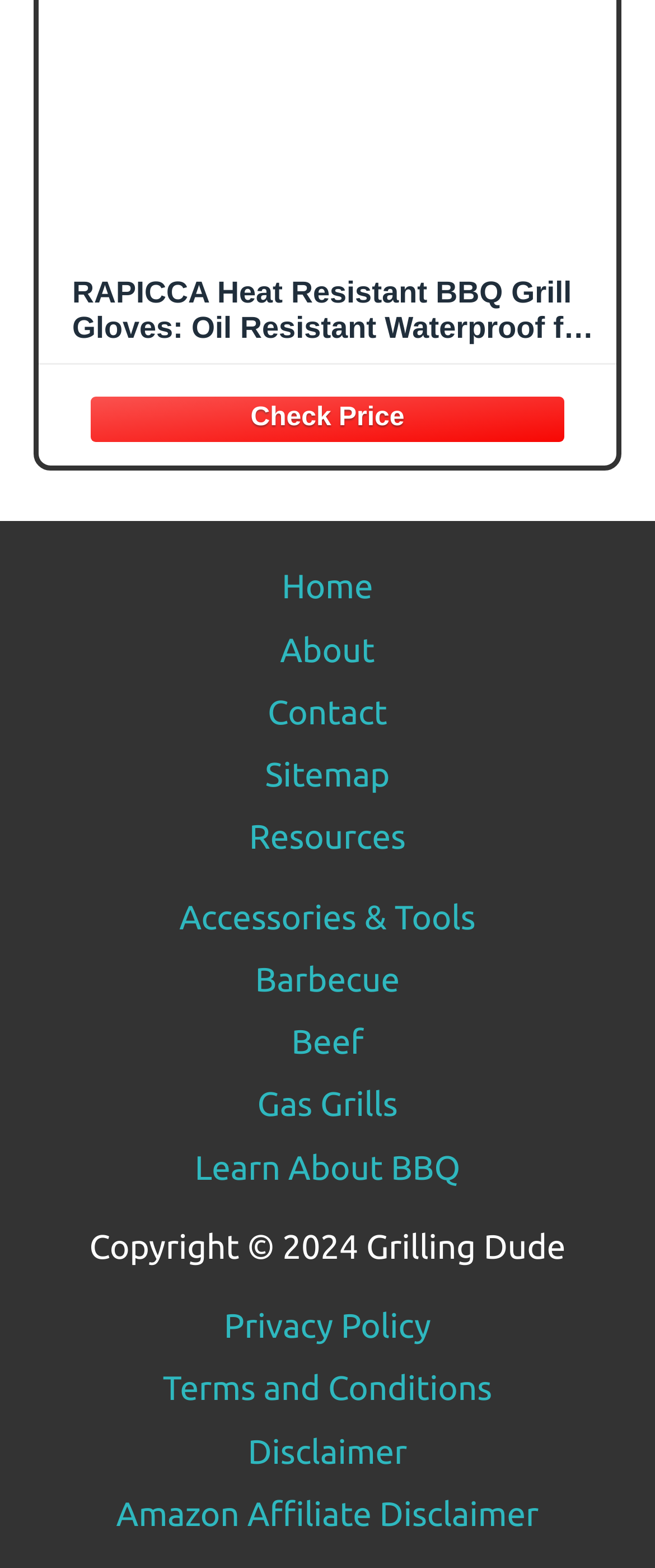Look at the image and answer the question in detail:
What is the last link in the second footer widget?

The last link in the second footer widget is obtained from the link element with the text 'Amazon Affiliate Disclaimer' within the navigation element with the description 'Menu'.